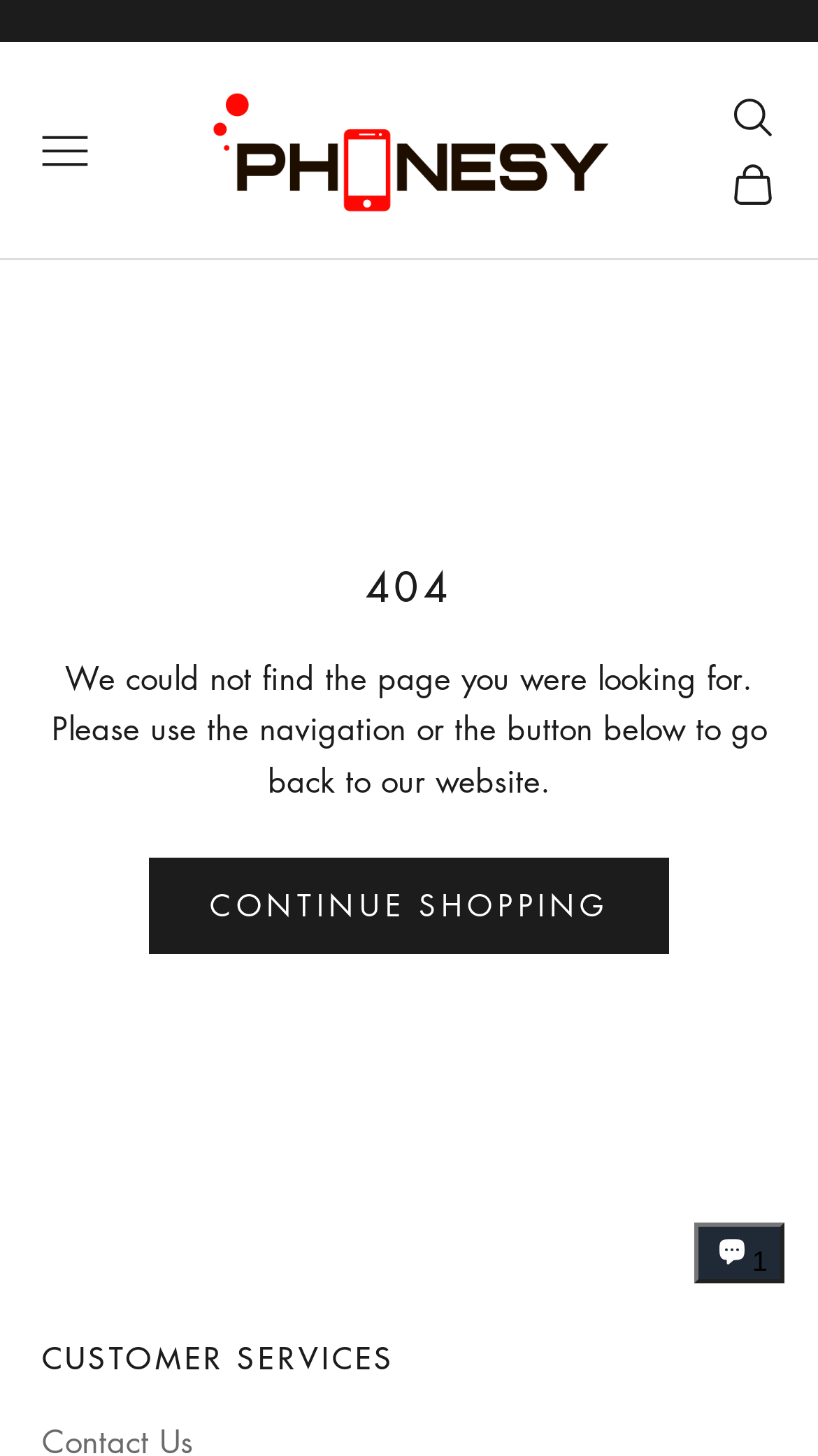Look at the image and answer the question in detail:
What is the text above the 'CONTINUE SHOPPING' button?

The text above the 'CONTINUE SHOPPING' button is an error message that reads 'We could not find the page you were looking for. Please use the navigation or the button below to go back to our website'.